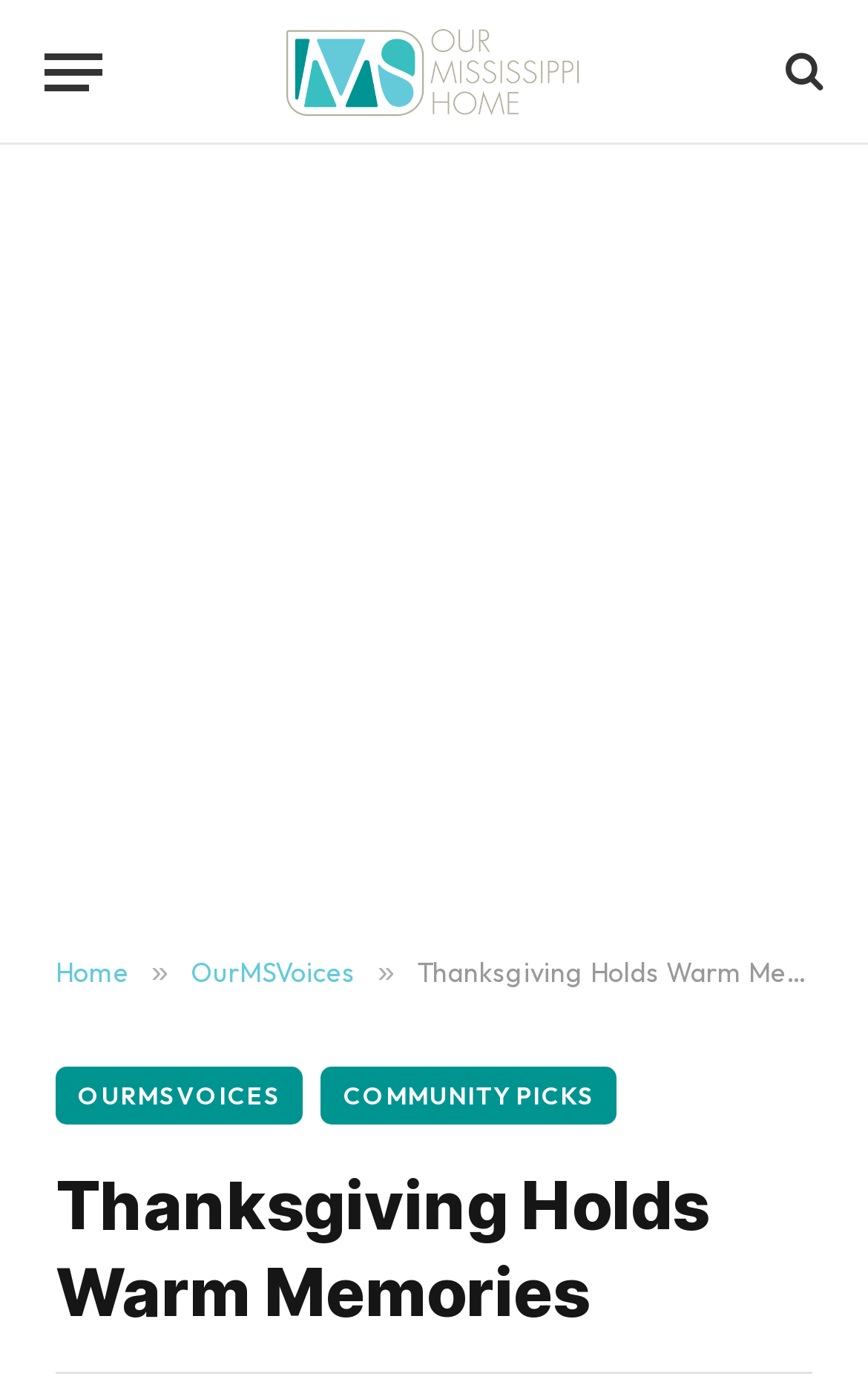Describe all the key features and sections of the webpage thoroughly.

The webpage is about Thanksgiving memories, with a focus on warm family gatherings. At the top left corner, there is a button labeled "Menu". Next to it, on the top center, is a link to "Our Mississippi Home" accompanied by an image with the same name. On the top right corner, there is a link with a search icon. 

Below the top section, there is a large advertisement iframe that spans the entire width of the page. 

On the bottom left, there are navigation links, including "Home", followed by a "»" symbol, then "OurMSVoices", and another link to "OURMSVOICES". Further to the right, there is a link to "COMMUNITY PICKS". 

The main content of the page is headed by a title "Thanksgiving Holds Warm Memories", which is located at the bottom center of the page.